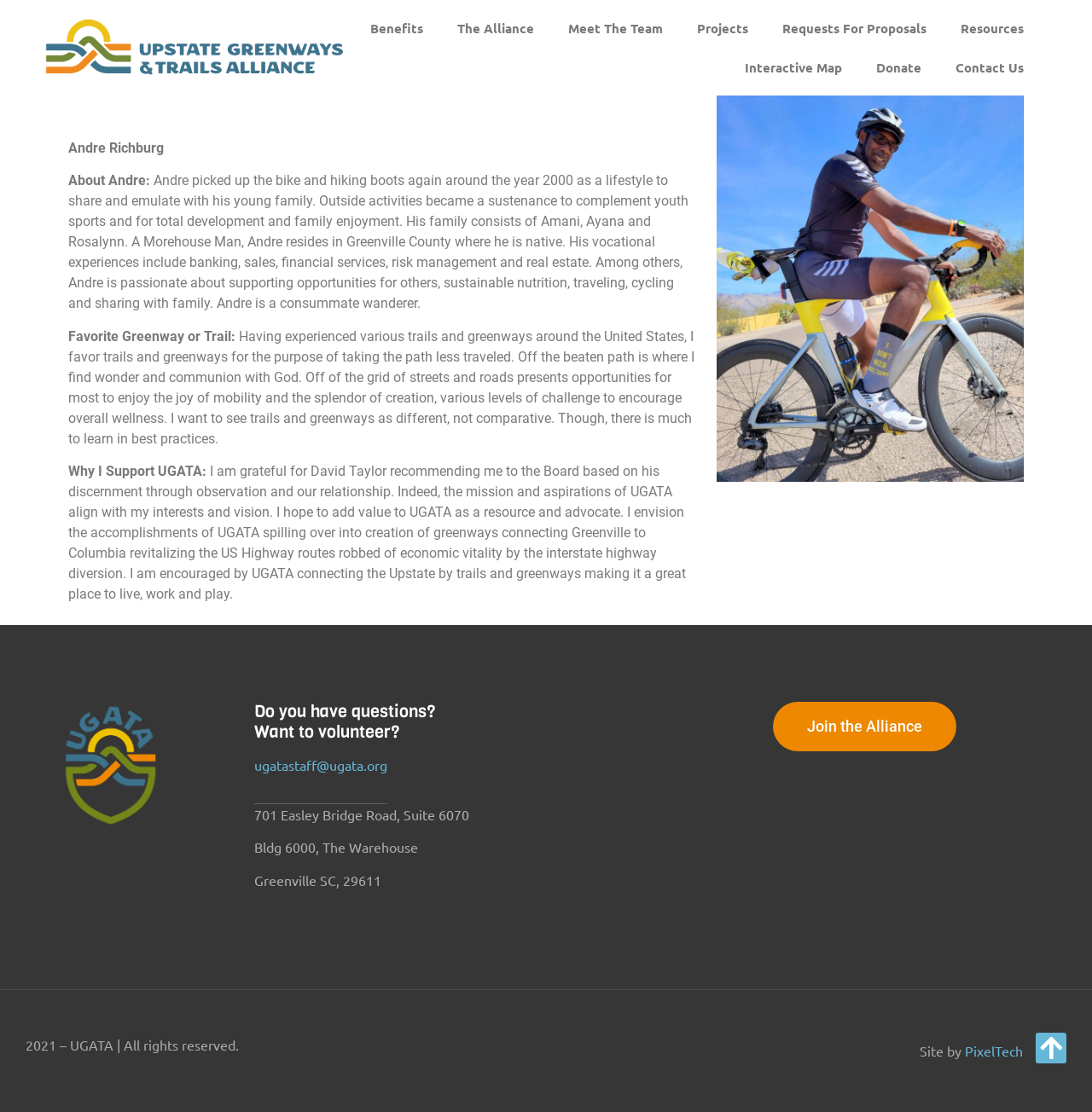Please give a short response to the question using one word or a phrase:
How can one contact UGATA?

ugatastaff@ugata.org